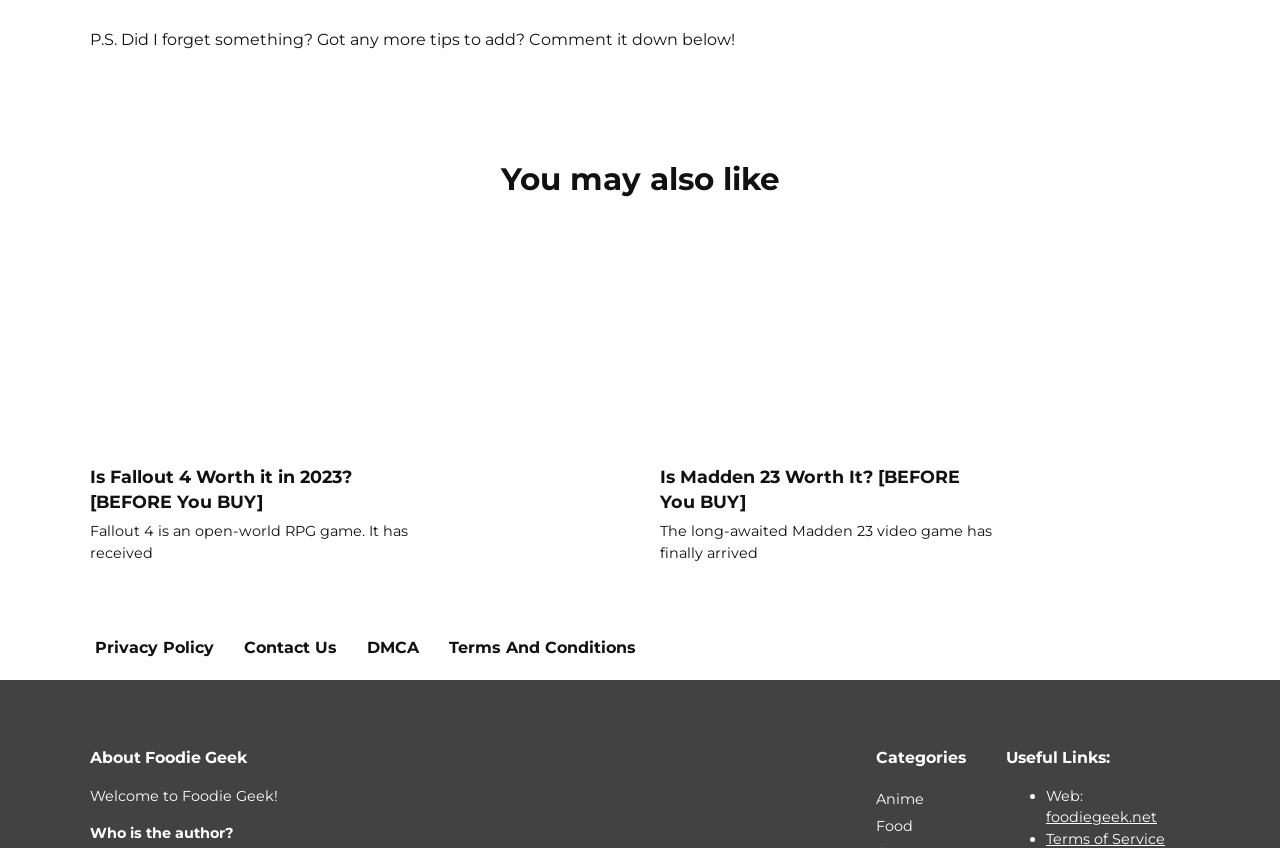Predict the bounding box coordinates of the area that should be clicked to accomplish the following instruction: "Click on the link to read about Fallout 4". The bounding box coordinates should consist of four float numbers between 0 and 1, i.e., [left, top, right, bottom].

[0.07, 0.548, 0.275, 0.605]